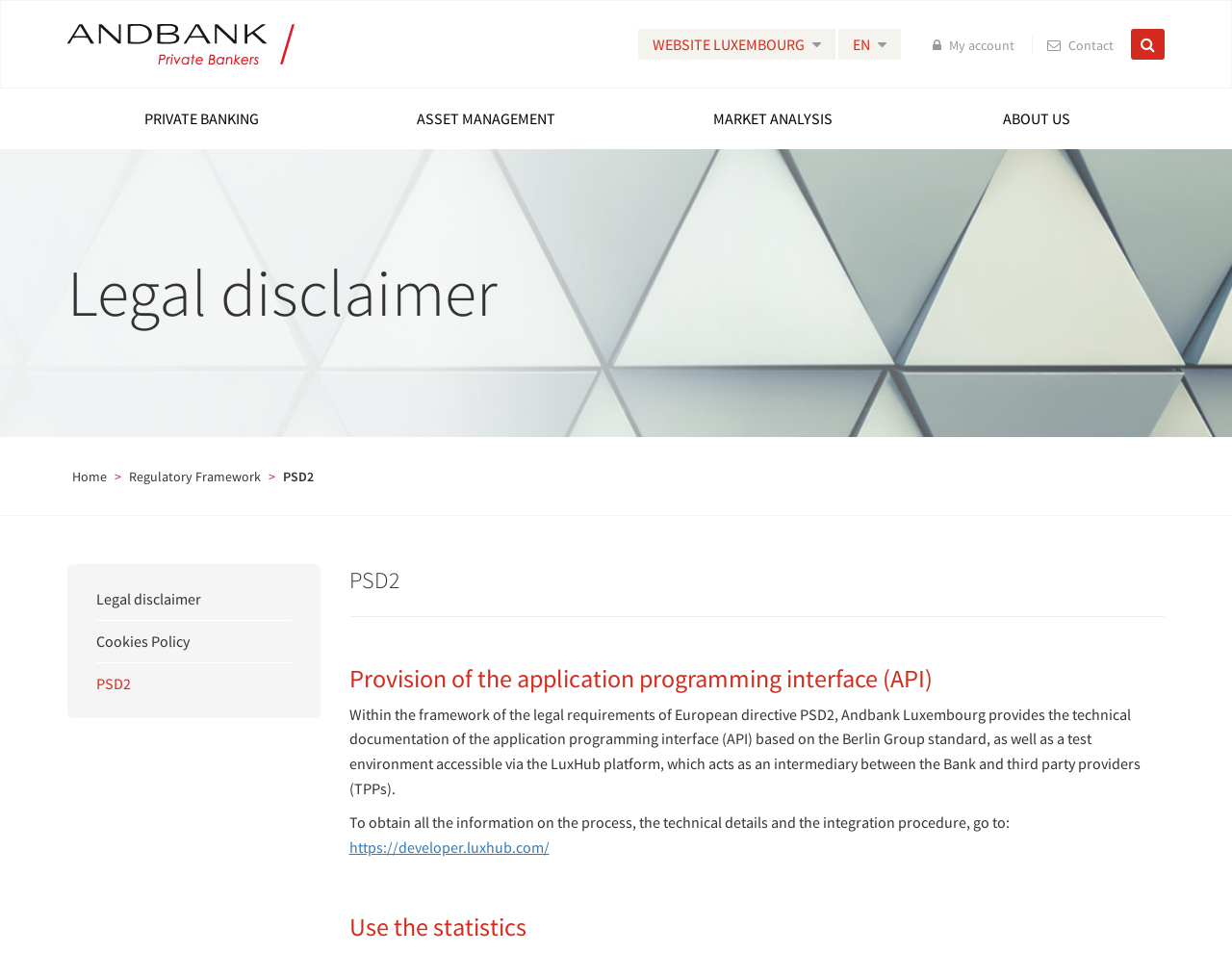Provide the bounding box coordinates for the UI element that is described as: "Contact".

[0.85, 0.038, 0.904, 0.056]